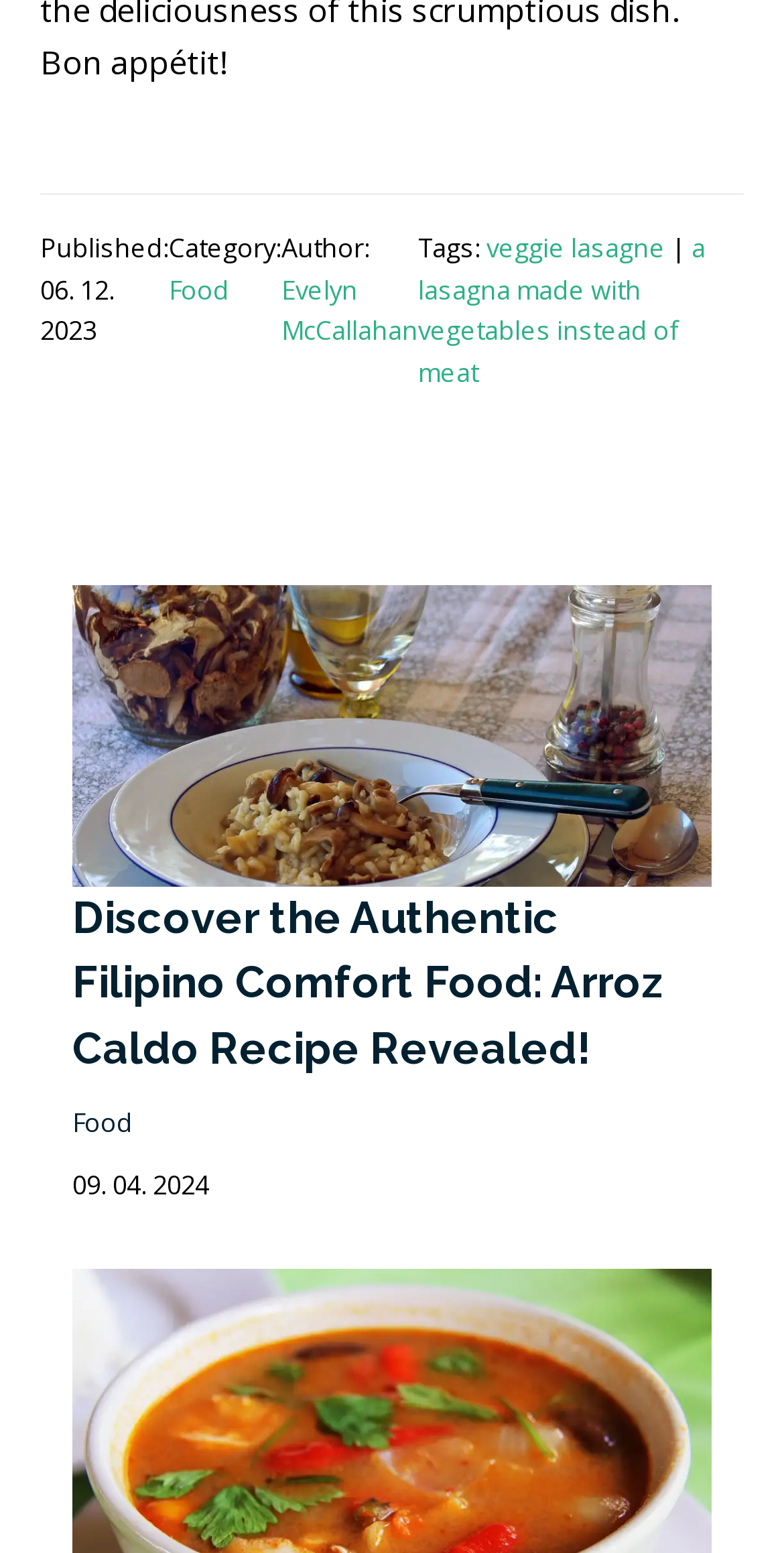Using the image as a reference, answer the following question in as much detail as possible:
What is the category of the article?

The category of the article can be found by looking at the 'Category:' label, which is followed by a link 'Food', indicating that the article belongs to the Food category.